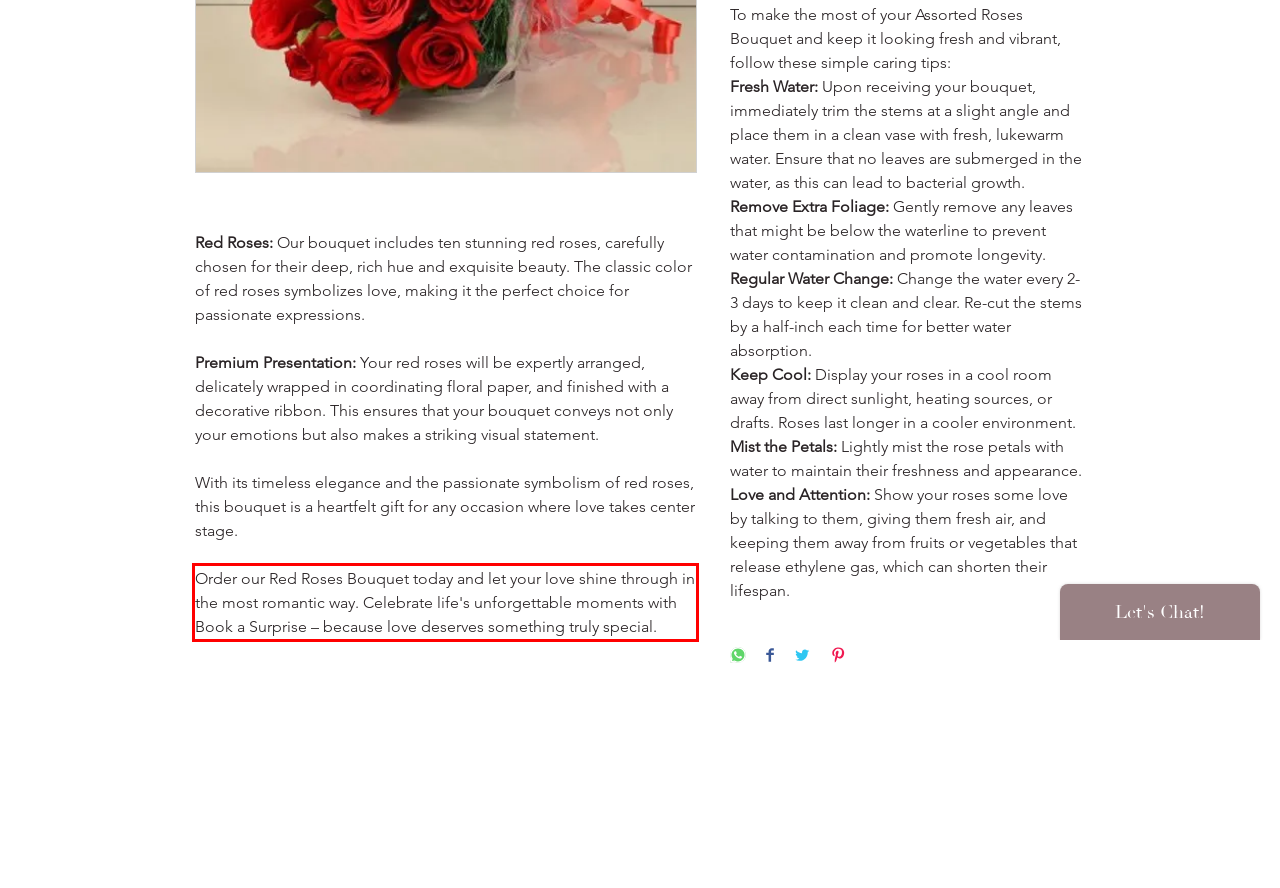Please extract the text content from the UI element enclosed by the red rectangle in the screenshot.

Order our Red Roses Bouquet today and let your love shine through in the most romantic way. Celebrate life's unforgettable moments with Book a Surprise – because love deserves something truly special.